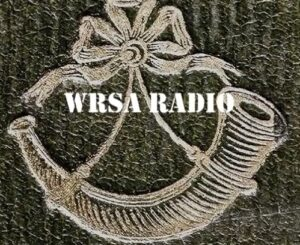List and describe all the prominent features within the image.

The image features the insignia of WRSA Radio, prominently displayed in bold, uppercase lettering. Below the text, an emblem resembling a ceremonial horn, often associated with military or traditional signaling, is intricately embroidered. This emblem suggests a connection to historical or tactical communication methods, underscoring the significance of radio communication within military operations or heritage. The background texture provides a rugged, military-style aesthetic, reinforcing the theme of authority and discipline typically associated with the Marine Corps and similar organizations.